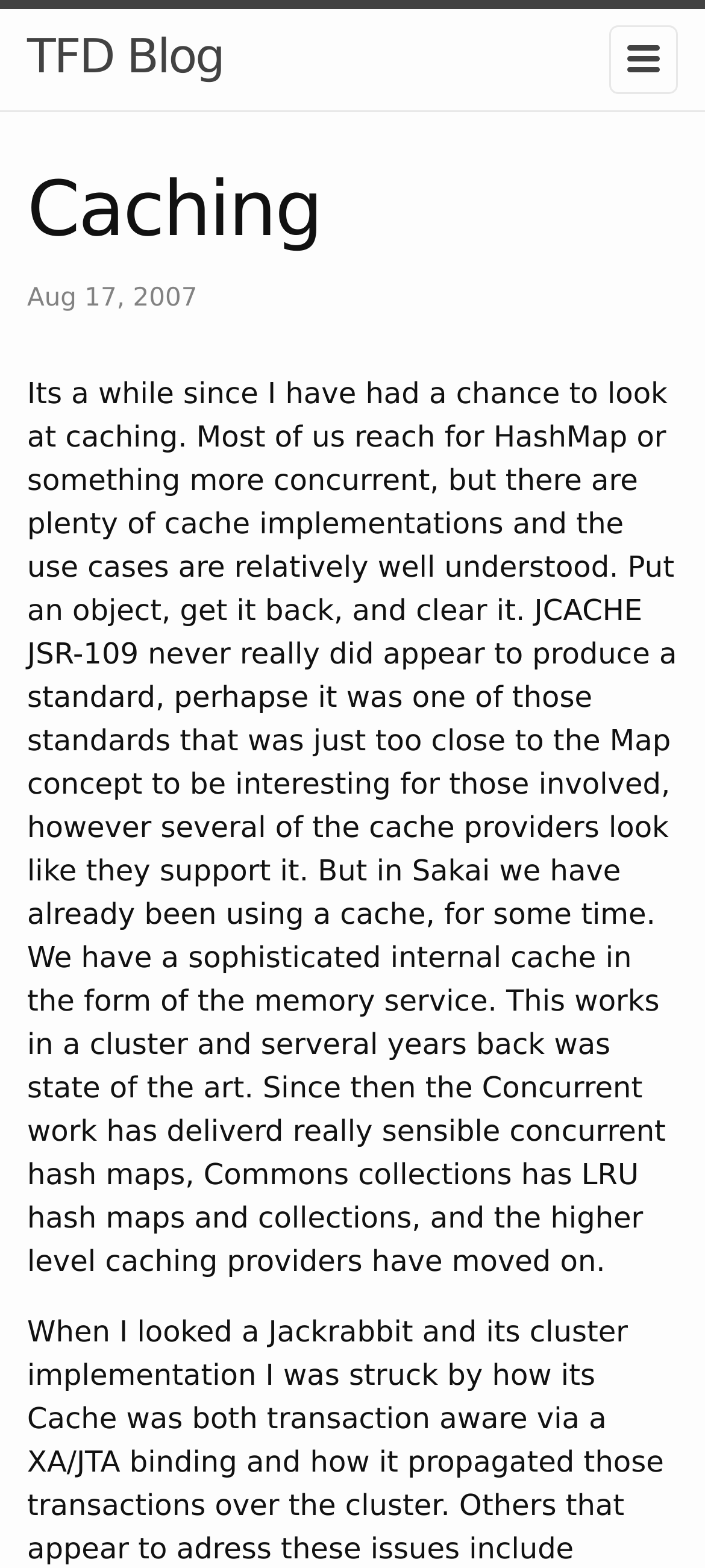Give a one-word or one-phrase response to the question: 
What is mentioned as an alternative to HashMap?

Concurrent hash maps